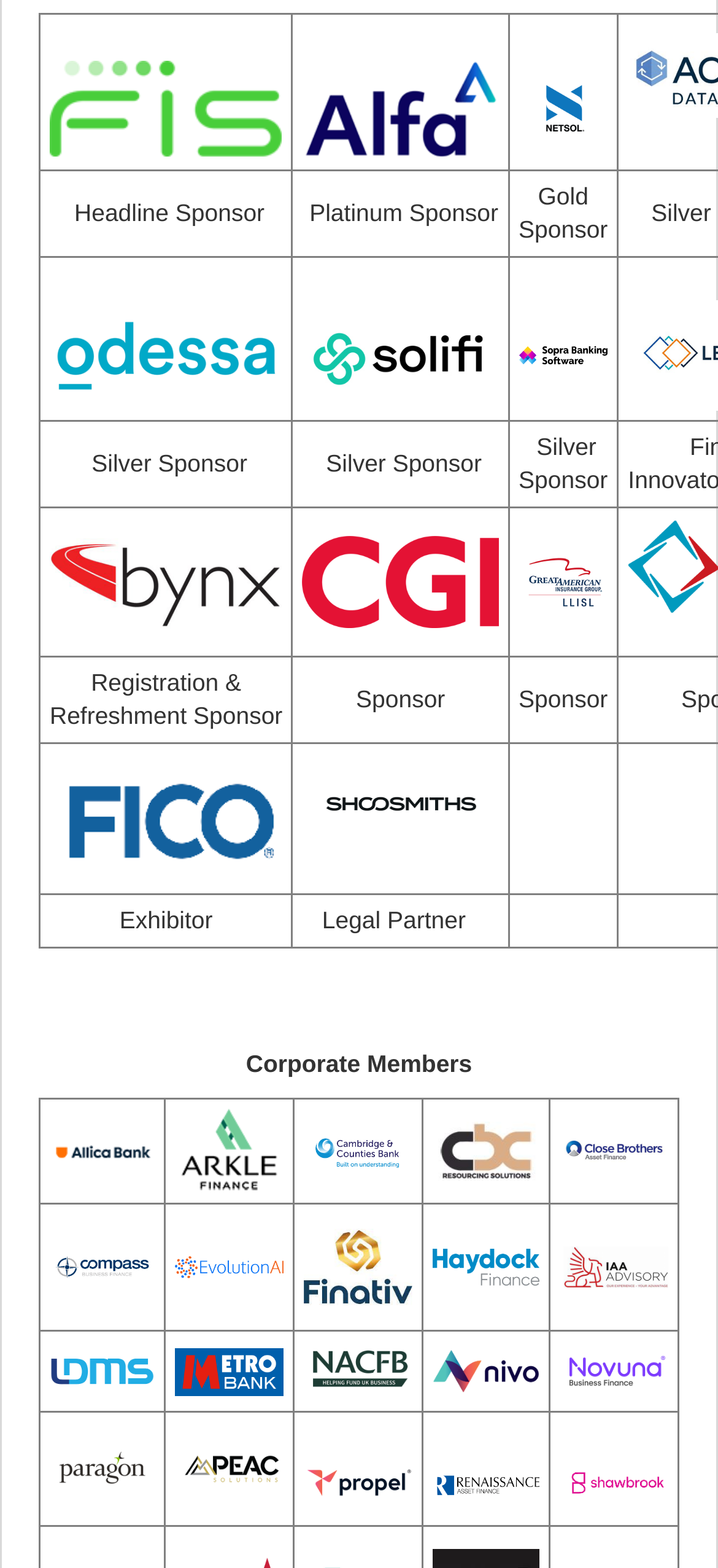Identify the bounding box coordinates of the region that needs to be clicked to carry out this instruction: "View April 2020". Provide these coordinates as four float numbers ranging from 0 to 1, i.e., [left, top, right, bottom].

None